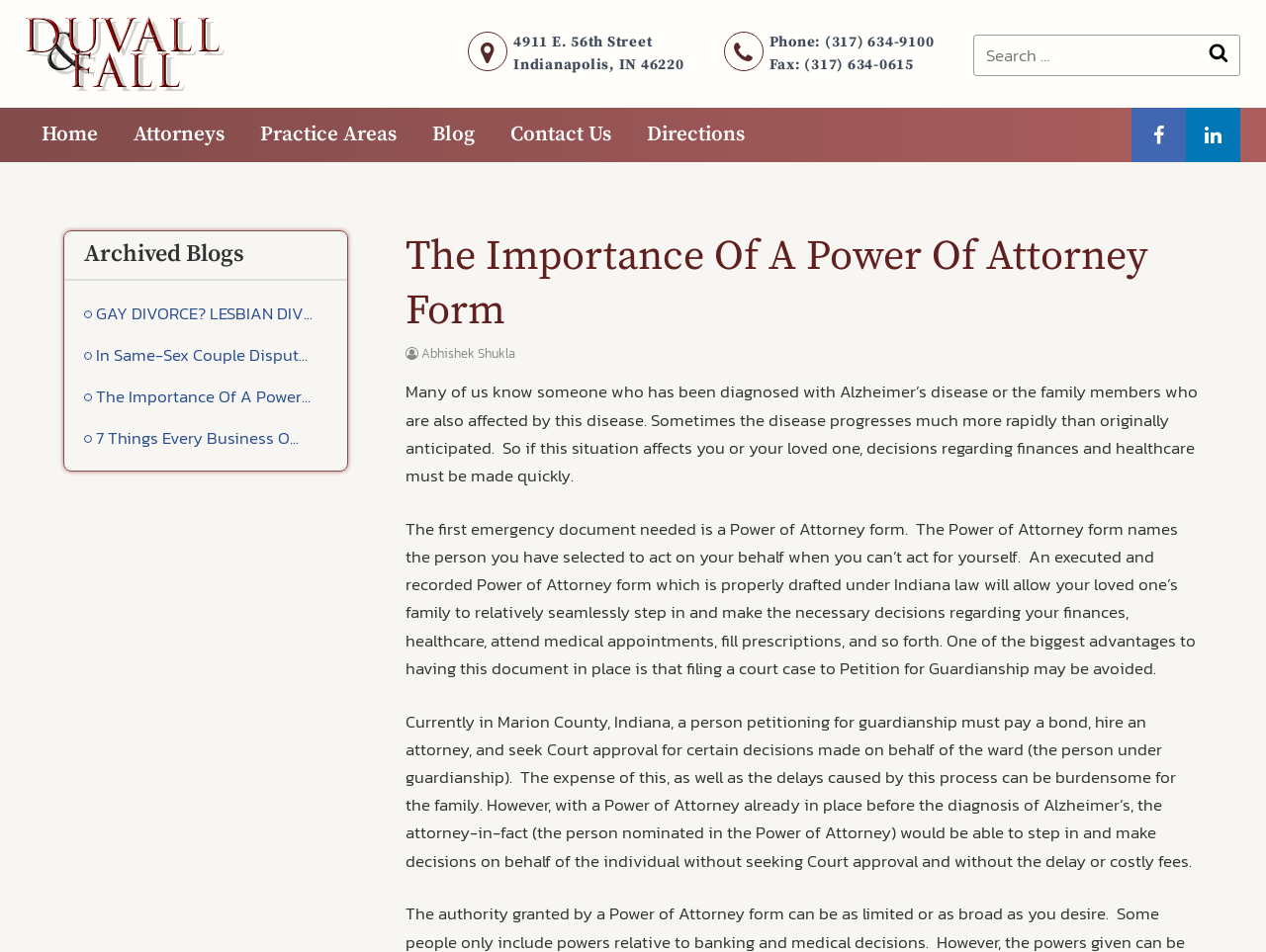Determine the bounding box of the UI element mentioned here: "Practice Areas". The coordinates must be in the format [left, top, right, bottom] with values ranging from 0 to 1.

[0.193, 0.113, 0.325, 0.17]